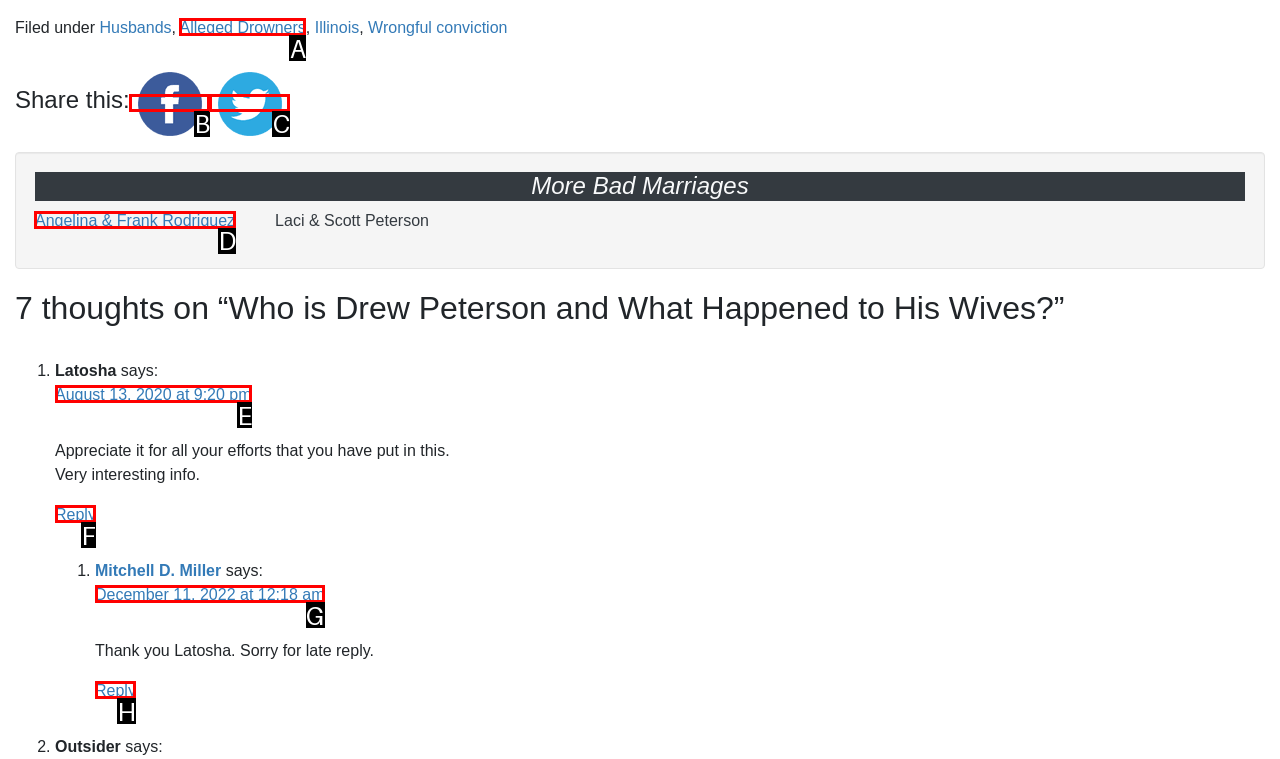Tell me which one HTML element I should click to complete the following task: Read more about Angelina & Frank Rodriguez
Answer with the option's letter from the given choices directly.

D